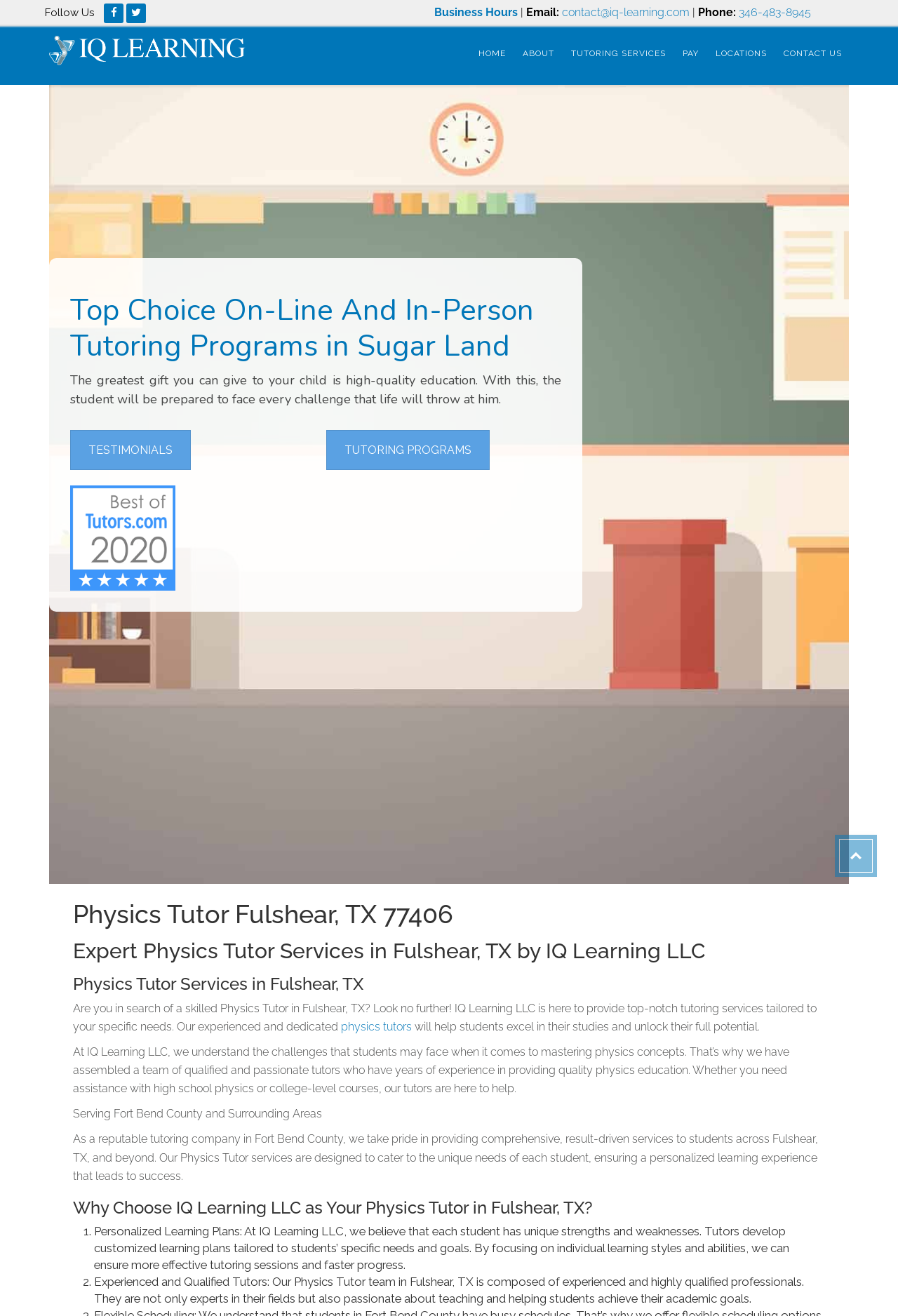Answer briefly with one word or phrase:
What services does the company provide?

Physics tutoring